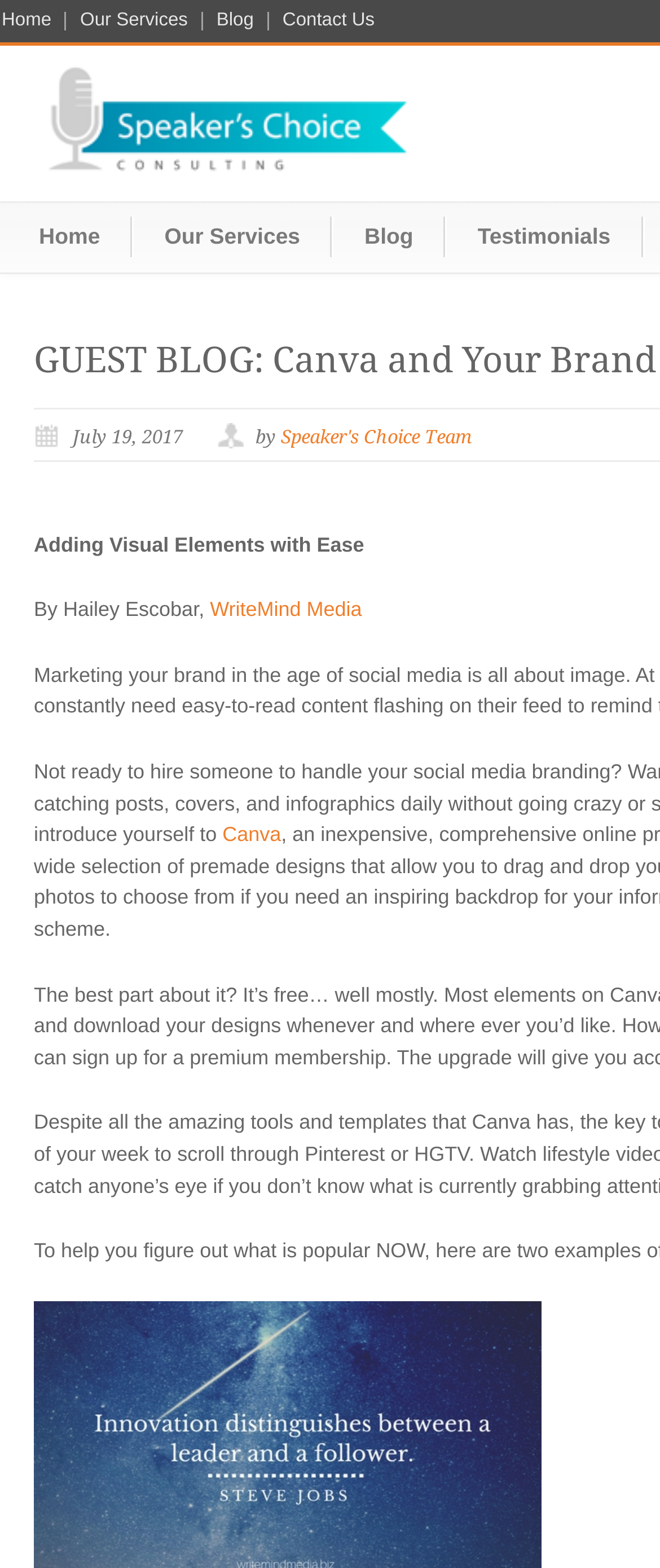Find the bounding box coordinates of the area that needs to be clicked in order to achieve the following instruction: "read blog posts". The coordinates should be specified as four float numbers between 0 and 1, i.e., [left, top, right, bottom].

[0.307, 0.008, 0.408, 0.019]